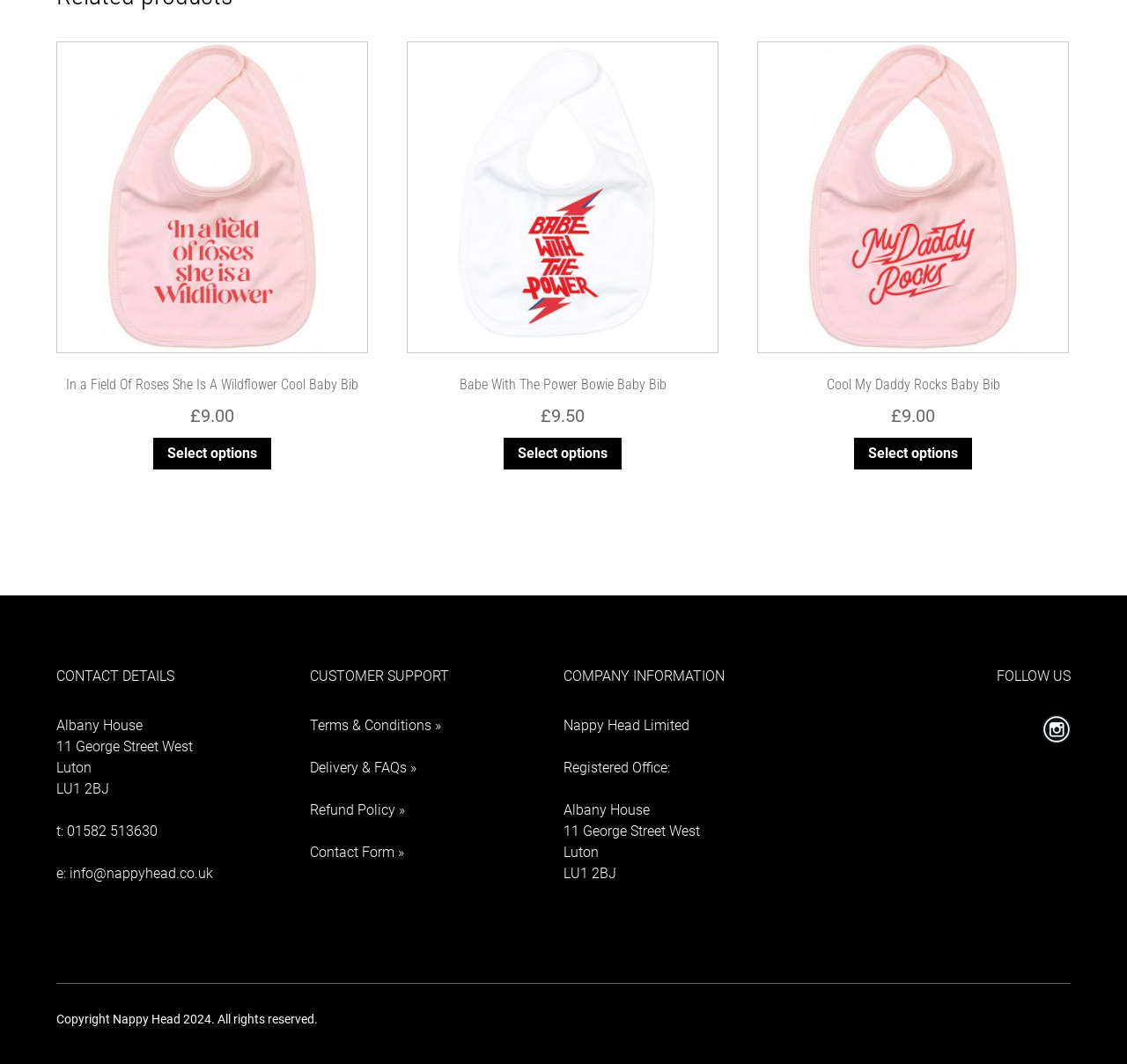What is the social media platform that the company is promoting?
Provide a well-explained and detailed answer to the question.

I found the social media platform by looking at the link element with the text 'instagramft'. The image associated with this link is an Instagram icon, which indicates that the company is promoting its Instagram account.